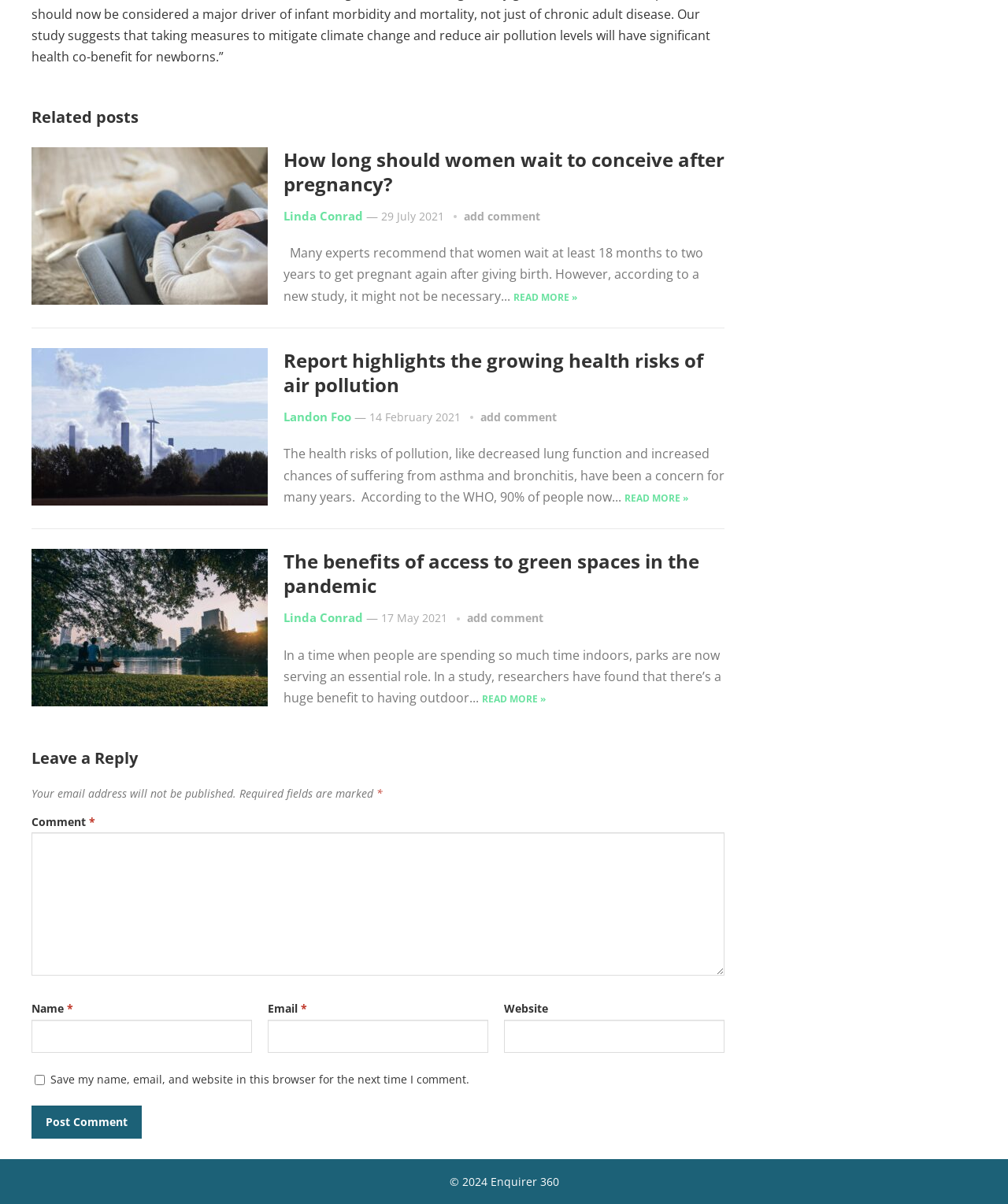Determine the bounding box coordinates of the clickable element to complete this instruction: "Click on 'Enquirer 360'". Provide the coordinates in the format of four float numbers between 0 and 1, [left, top, right, bottom].

[0.486, 0.975, 0.554, 0.987]